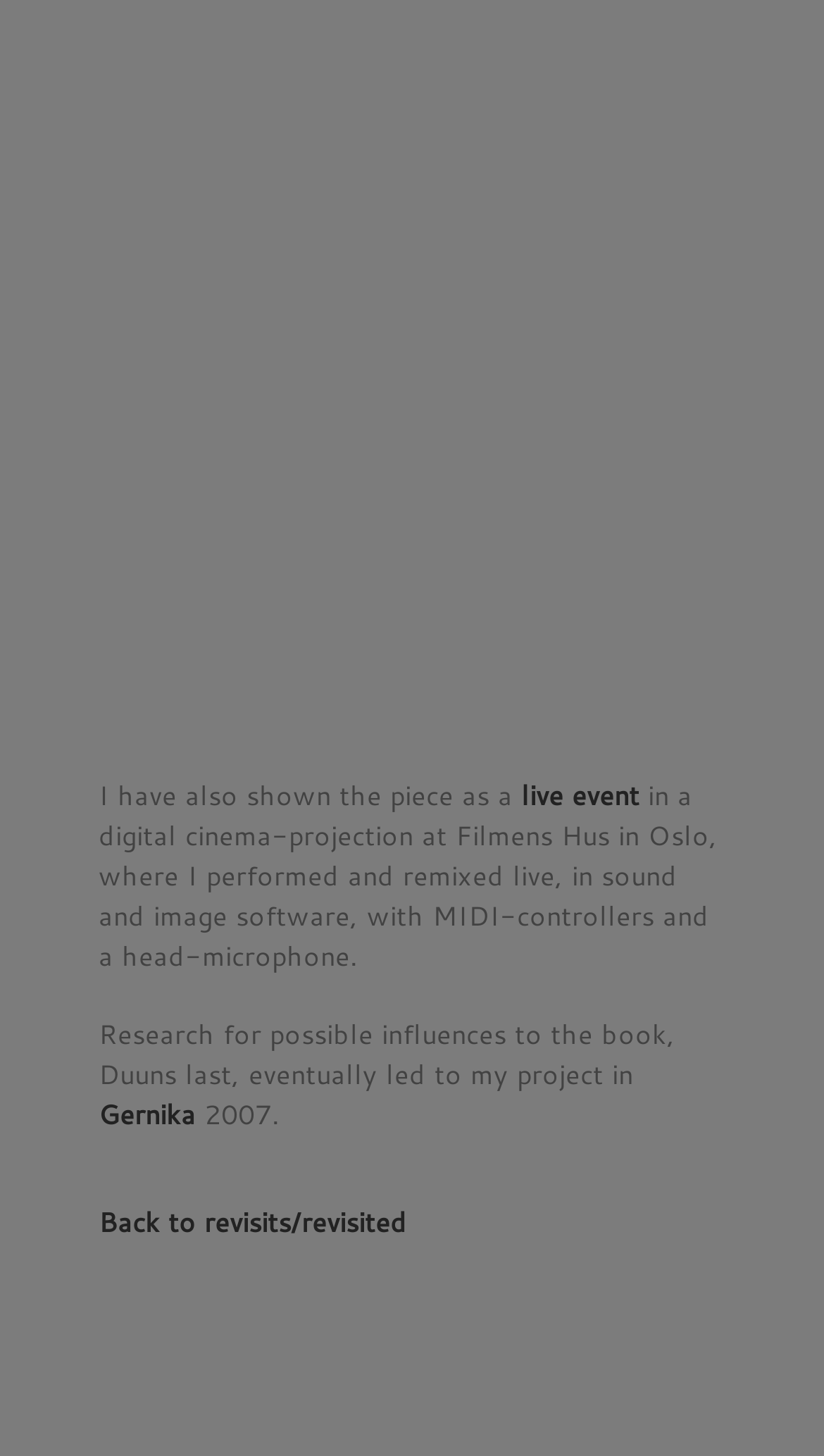Answer the question in a single word or phrase:
Where did the author perform and remix live?

Filmens Hus in Oslo